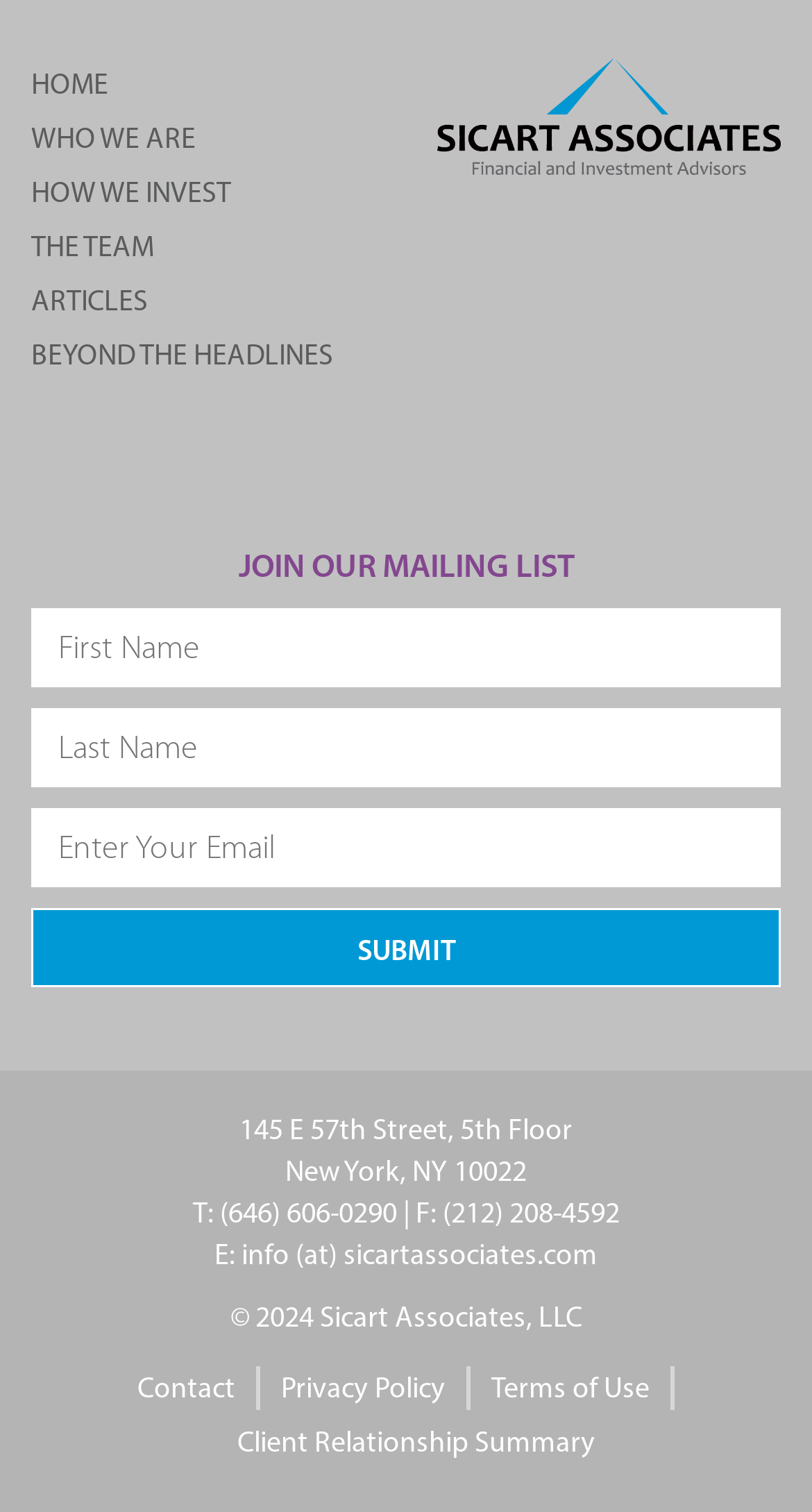Given the following UI element description: "Articles", find the bounding box coordinates in the webpage screenshot.

[0.038, 0.187, 0.182, 0.214]